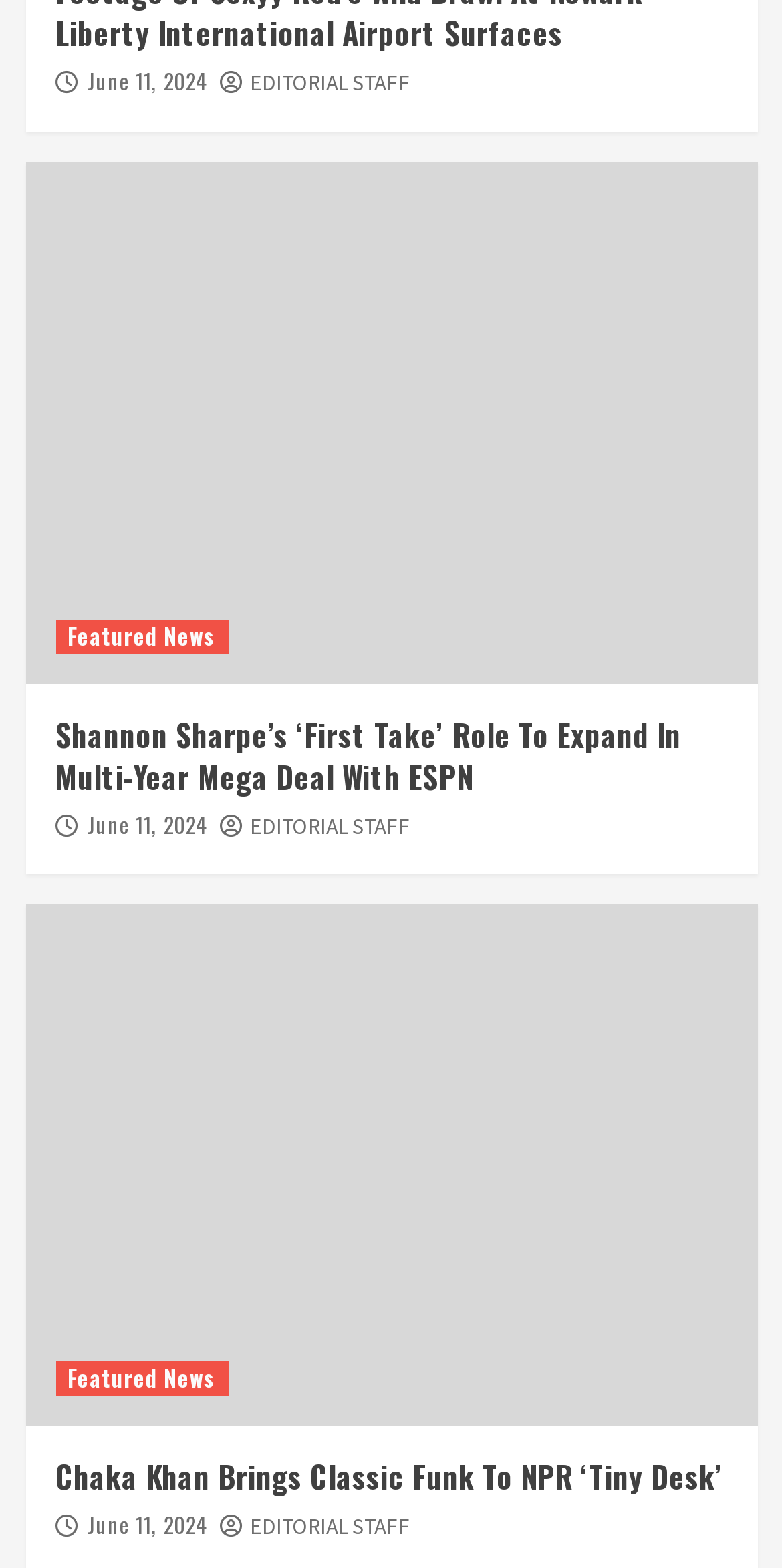Find the bounding box of the web element that fits this description: "June 11, 2024".

[0.112, 0.962, 0.263, 0.982]